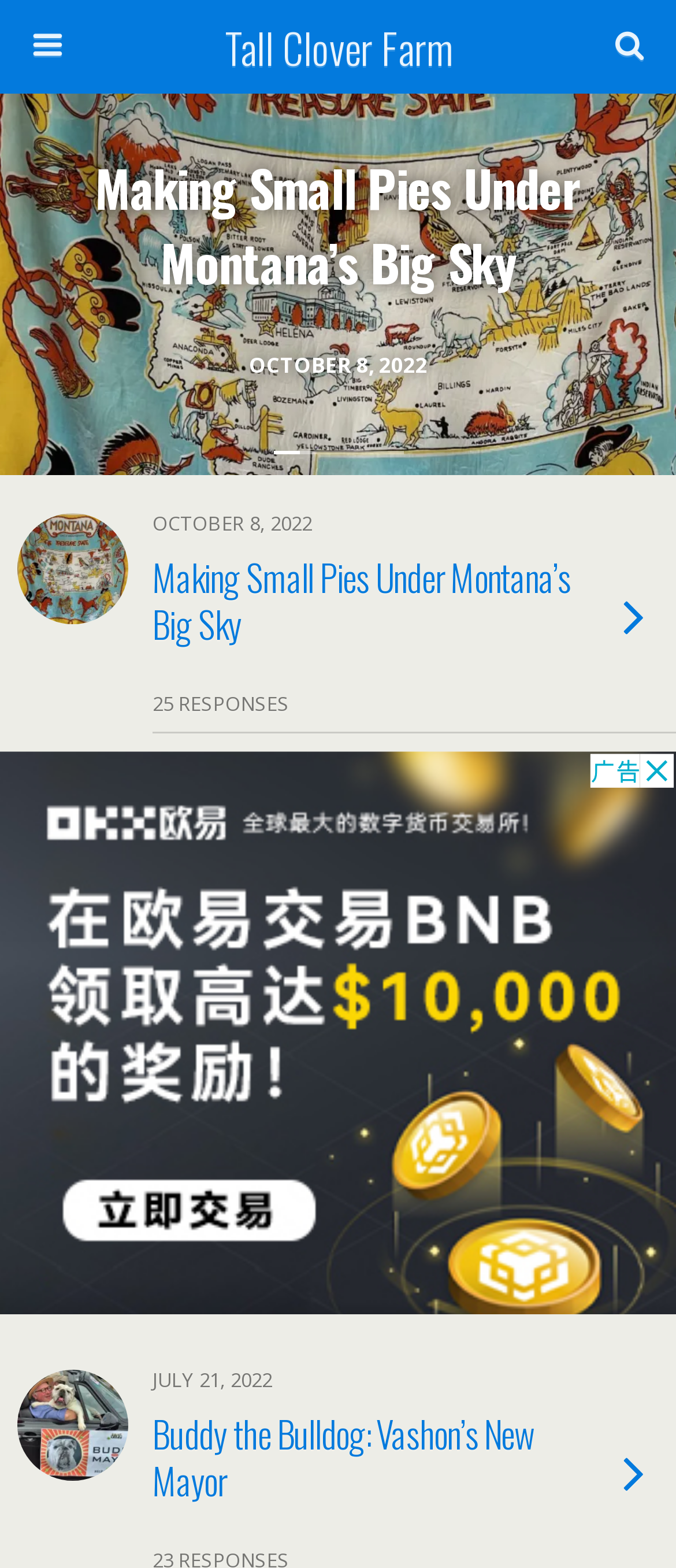Please respond to the question with a concise word or phrase:
What is the name of the bulldog mentioned?

Buddy